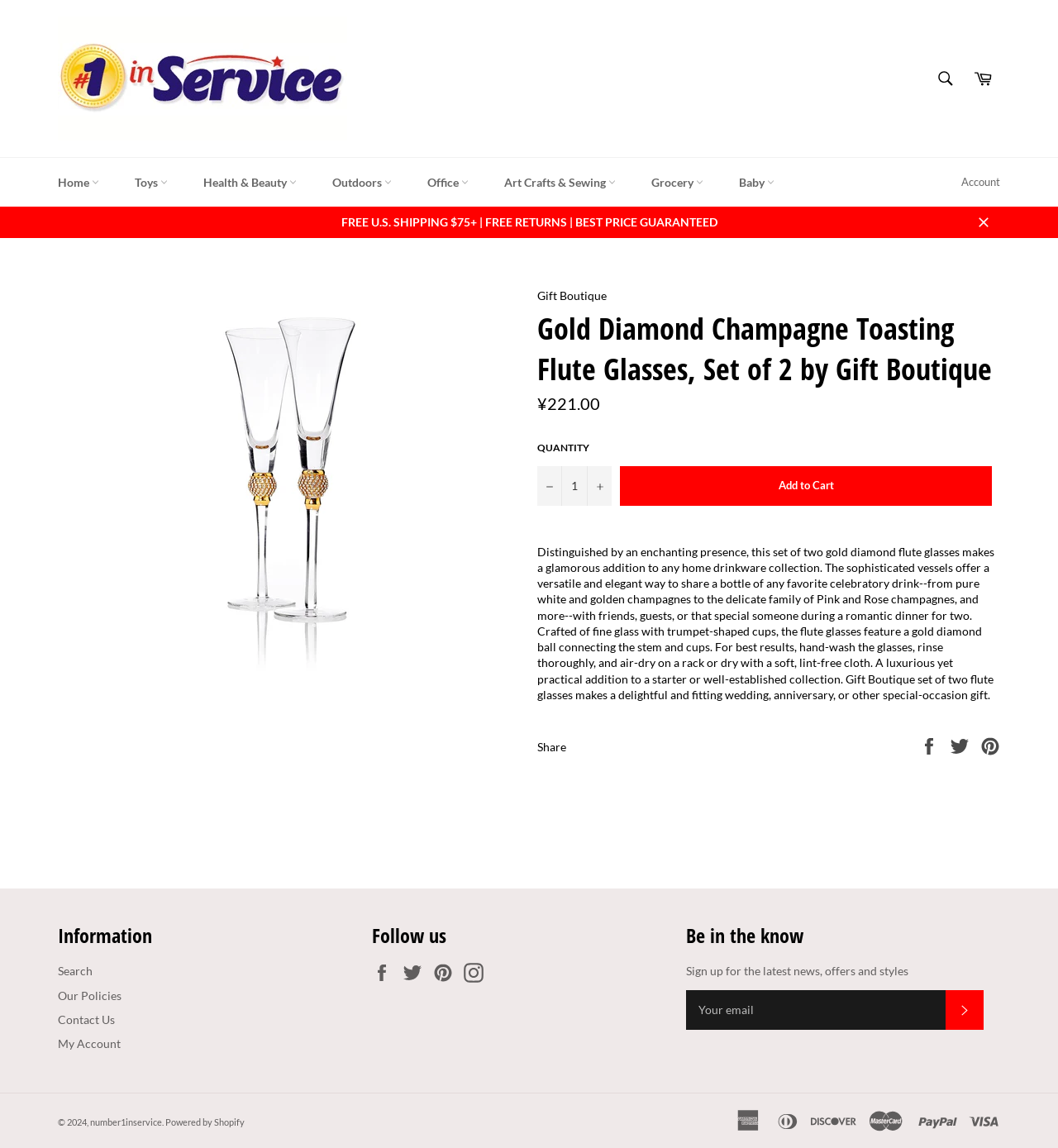How can I contact the seller?
Please answer the question as detailed as possible based on the image.

I found the contact information by looking at the bottom section of the webpage, where there are links to 'Contact Us', 'Our Policies', and other related pages.